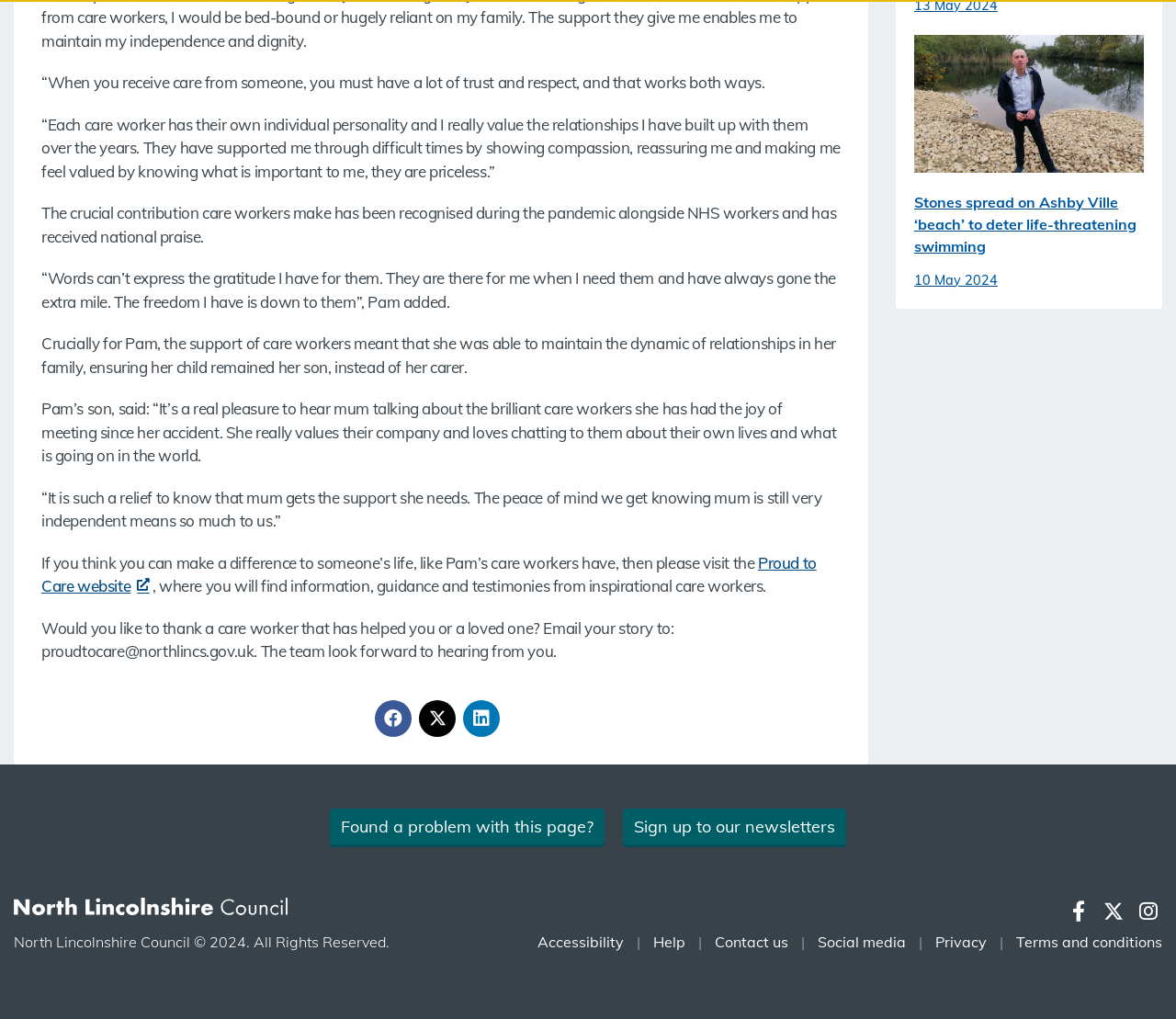Identify the bounding box coordinates of the section to be clicked to complete the task described by the following instruction: "Sign up to our newsletters". The coordinates should be four float numbers between 0 and 1, formatted as [left, top, right, bottom].

[0.53, 0.793, 0.72, 0.828]